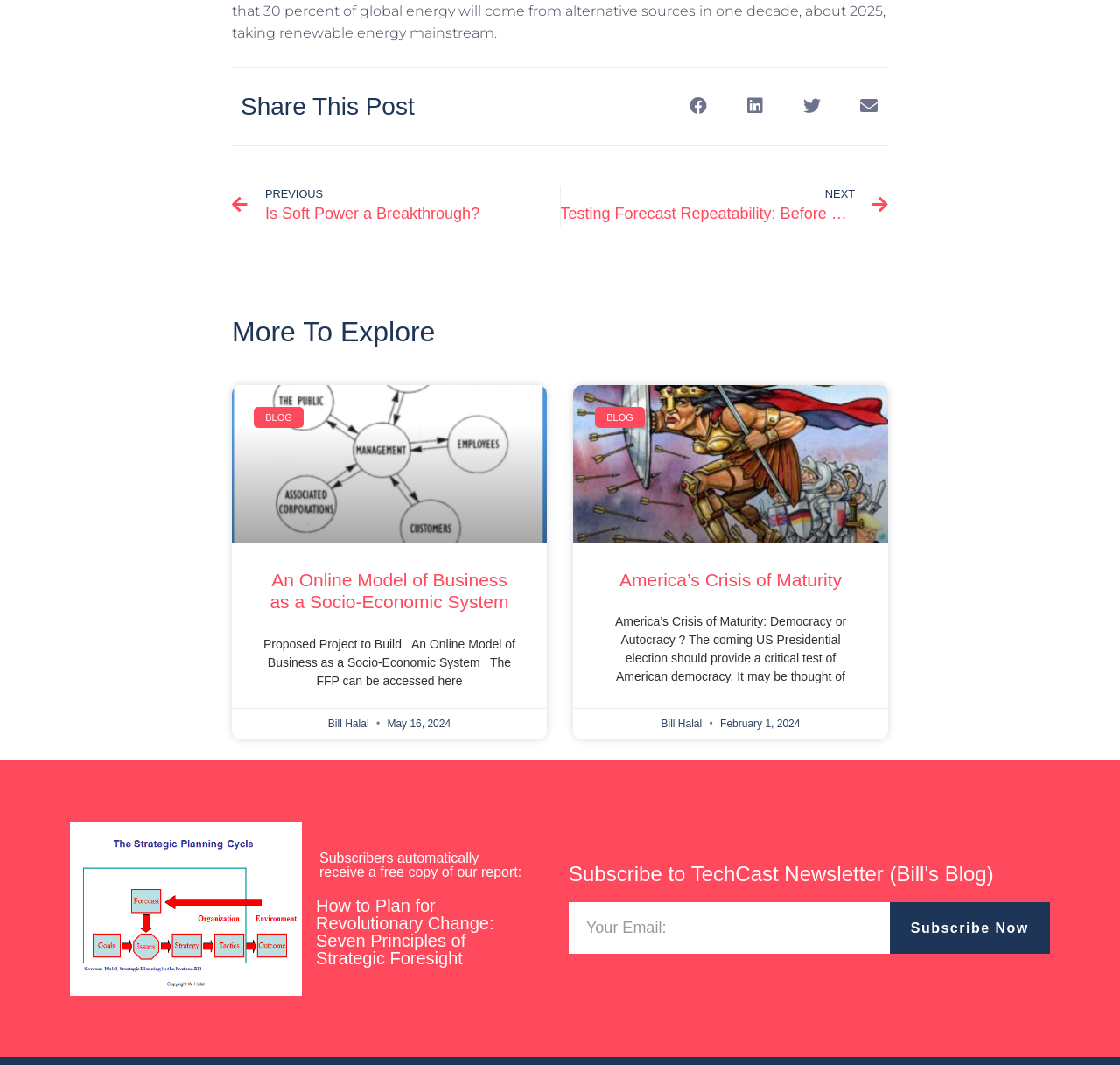What is the purpose of the textbox at the bottom of the page?
Based on the screenshot, provide your answer in one word or phrase.

Enter email